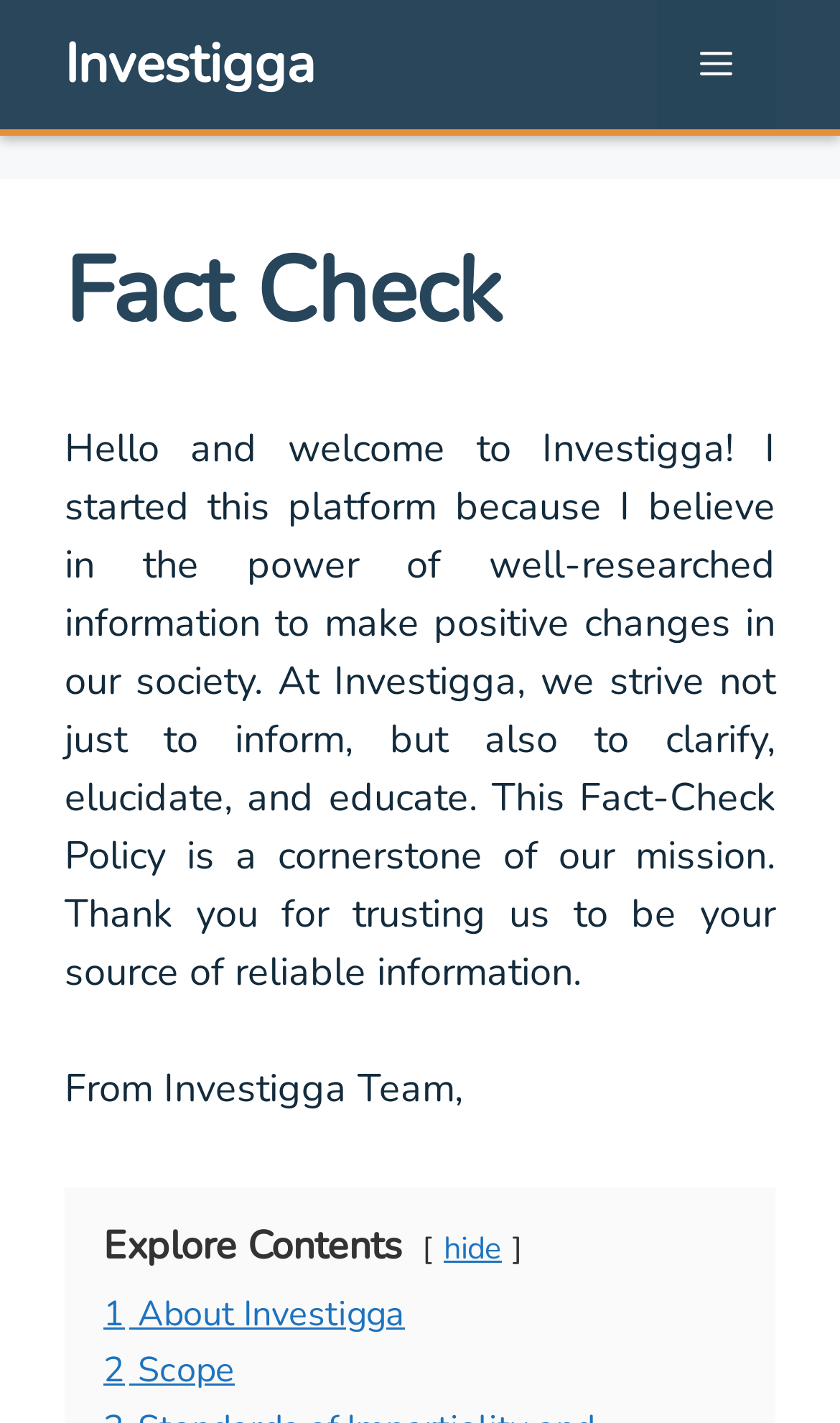What is the name of the platform?
Please utilize the information in the image to give a detailed response to the question.

The name of the platform can be found in the banner section at the top of the webpage, where it says 'Fact Check » Investigga'.